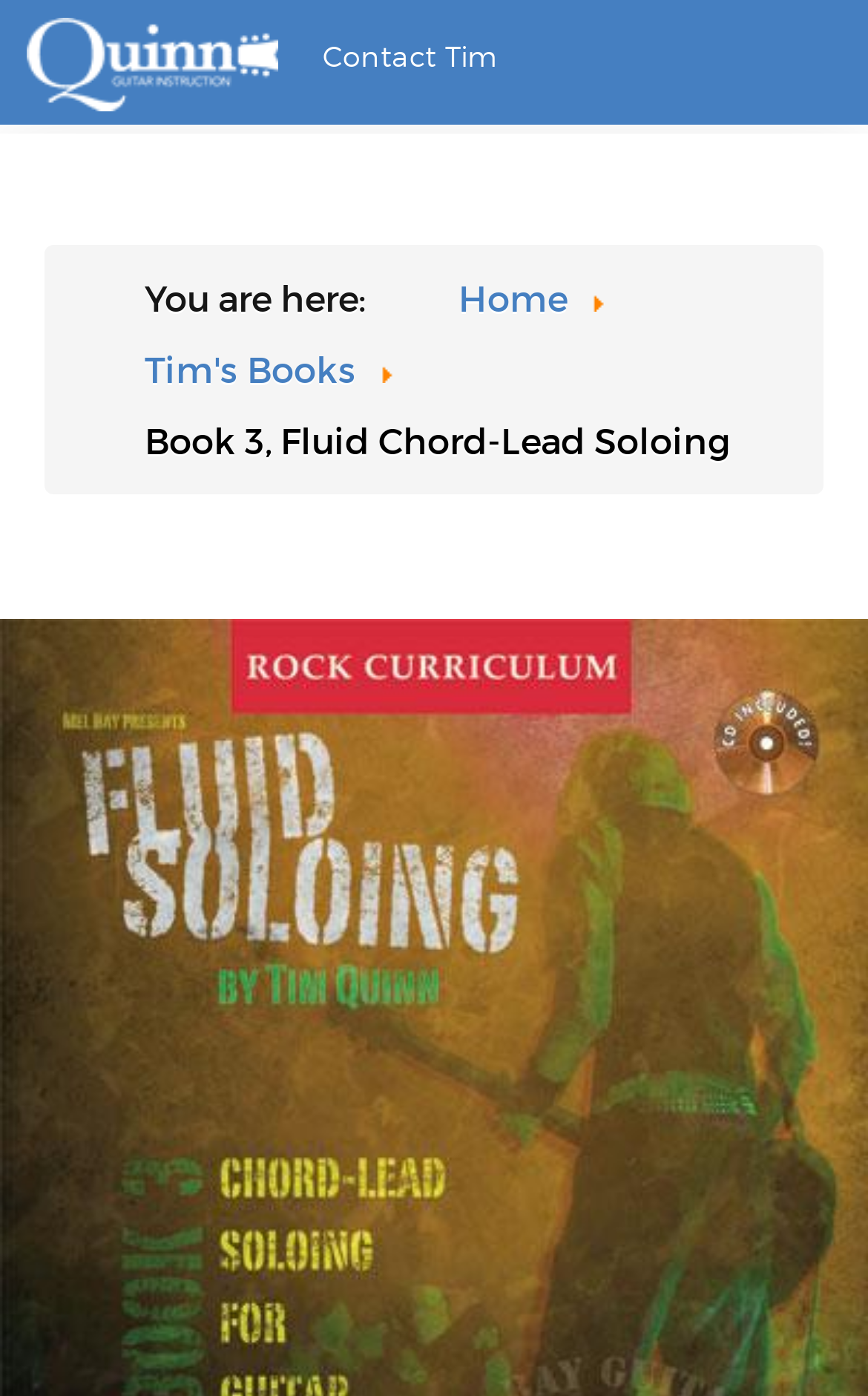Describe all the key features of the webpage in detail.

The webpage appears to be a book page, specifically for "Book 3, Fluid Chord-Lead Soloing for Guitar" by Tim Quinn Guitar. At the top left, there is a link to "Quinn Guitar | Finest Guitar Lessons in San Diego". To the right of this link, there is another link to "Contact Tim". 

Below these links, there is a navigation section labeled as "Breadcrumb". Within this section, there is a static text "You are here: " followed by a link to "Home" and another link to "Tim's Books". Further to the right, there is a static text "Book 3, Fluid Chord-Lead Soloing" which is likely the title of the book.